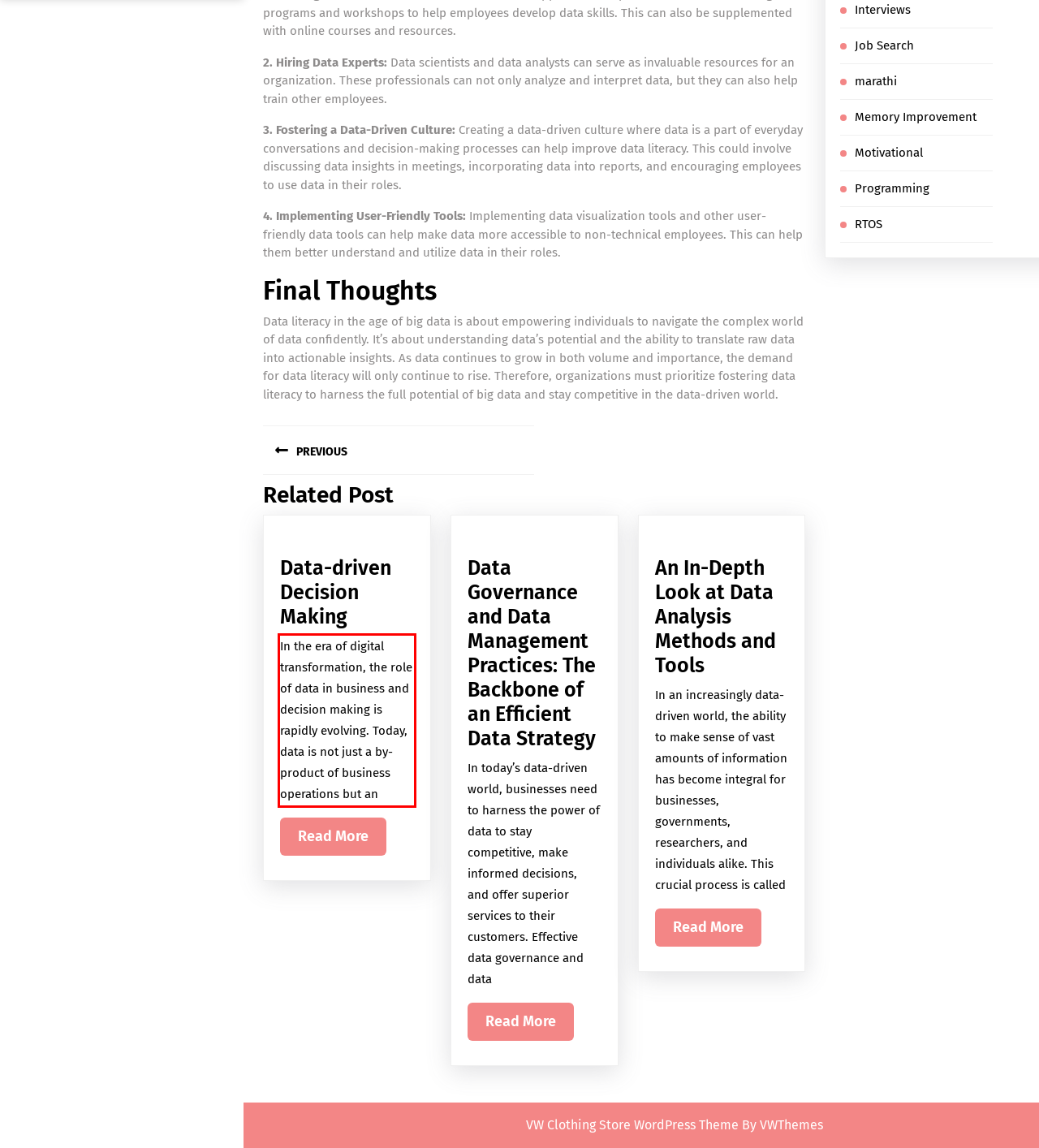Please recognize and transcribe the text located inside the red bounding box in the webpage image.

In the era of digital transformation, the role of data in business and decision making is rapidly evolving. Today, data is not just a by-product of business operations but an